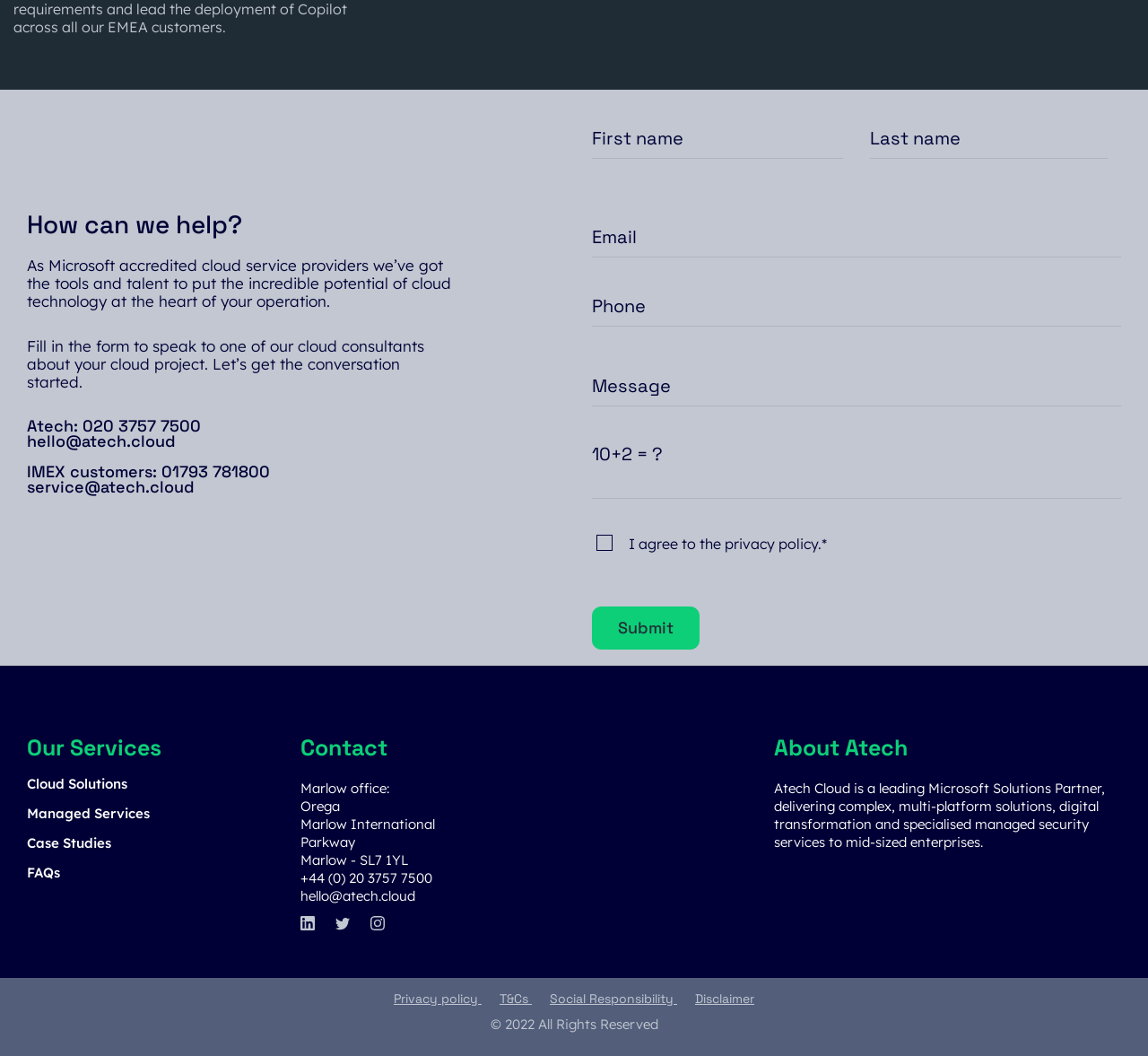What is the company's phone number?
Using the image, give a concise answer in the form of a single word or short phrase.

020 3757 7500